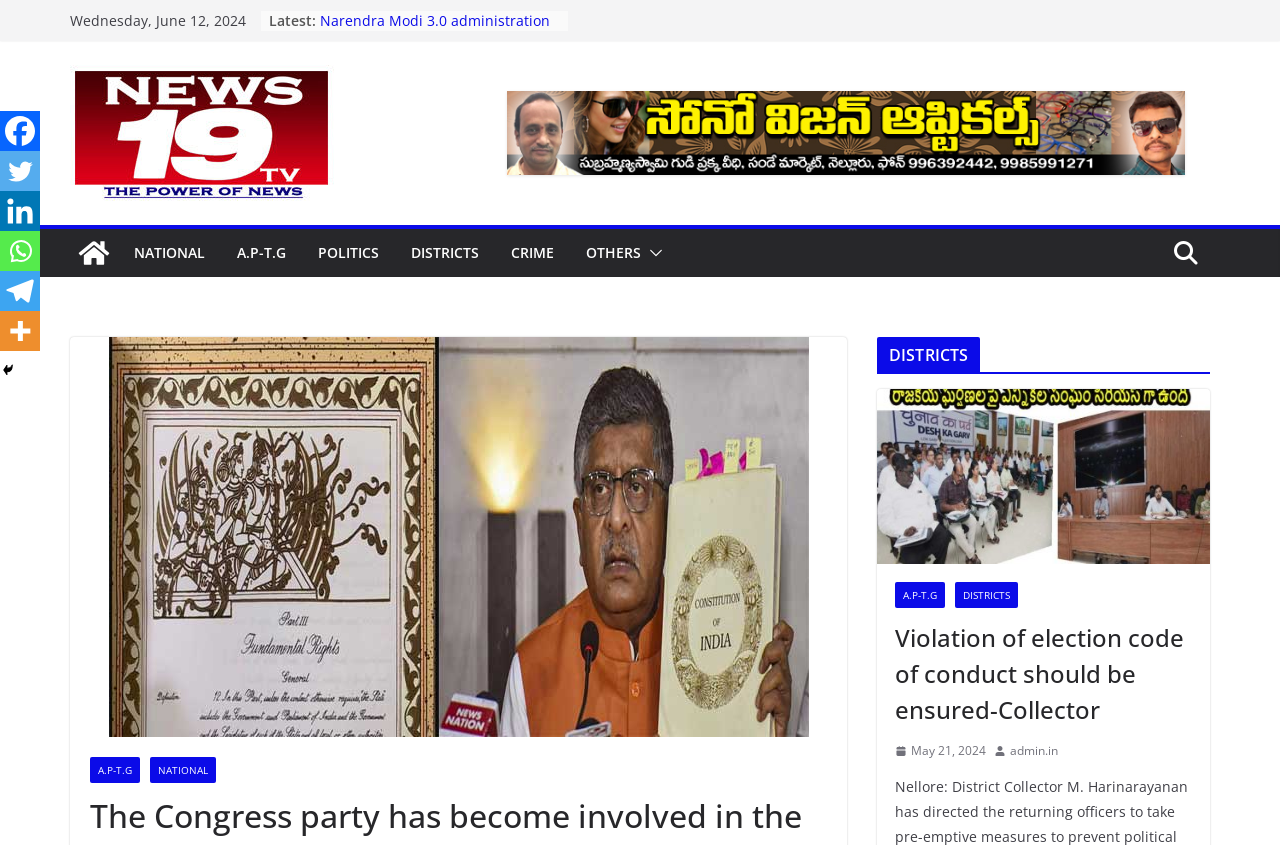What is the date displayed at the top of the webpage?
Based on the image, give a one-word or short phrase answer.

Wednesday, June 12, 2024